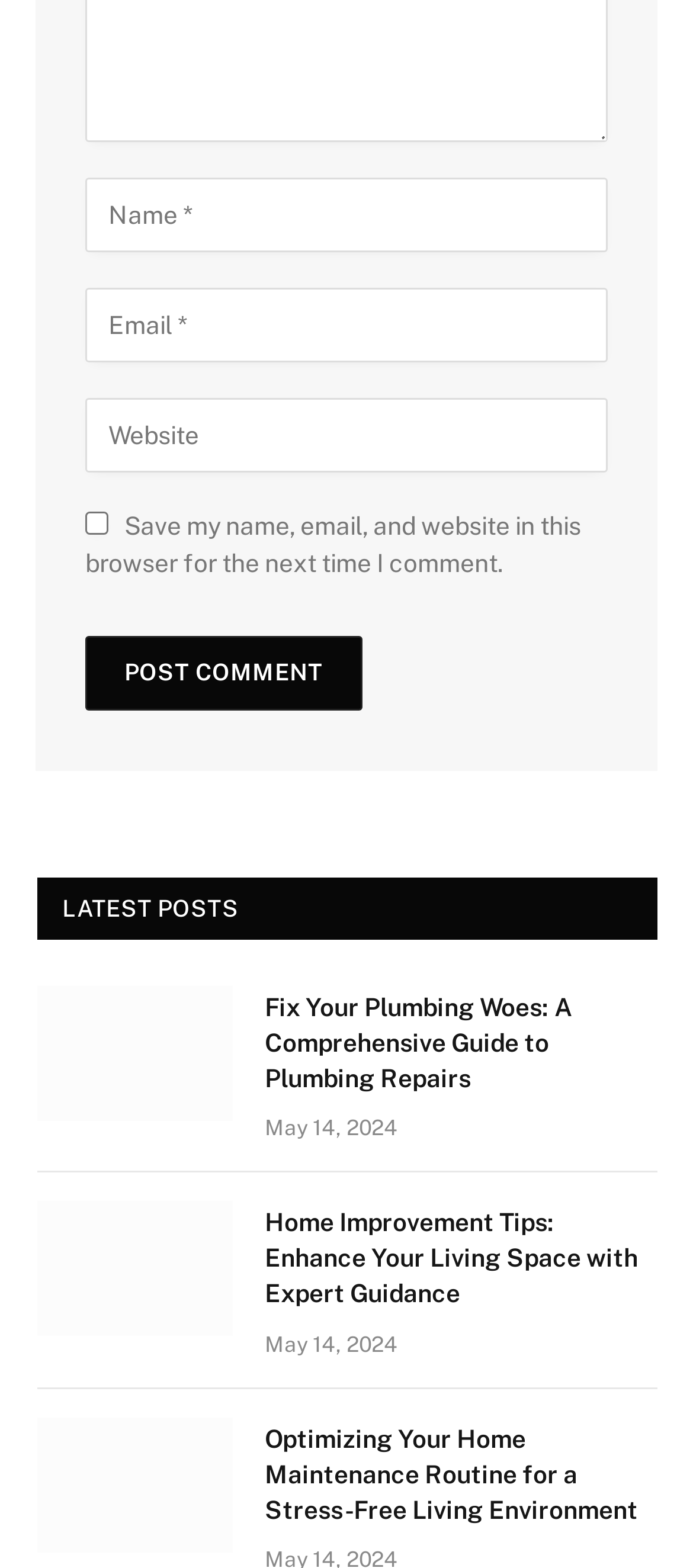Point out the bounding box coordinates of the section to click in order to follow this instruction: "Click the Post Comment button".

[0.123, 0.405, 0.522, 0.453]